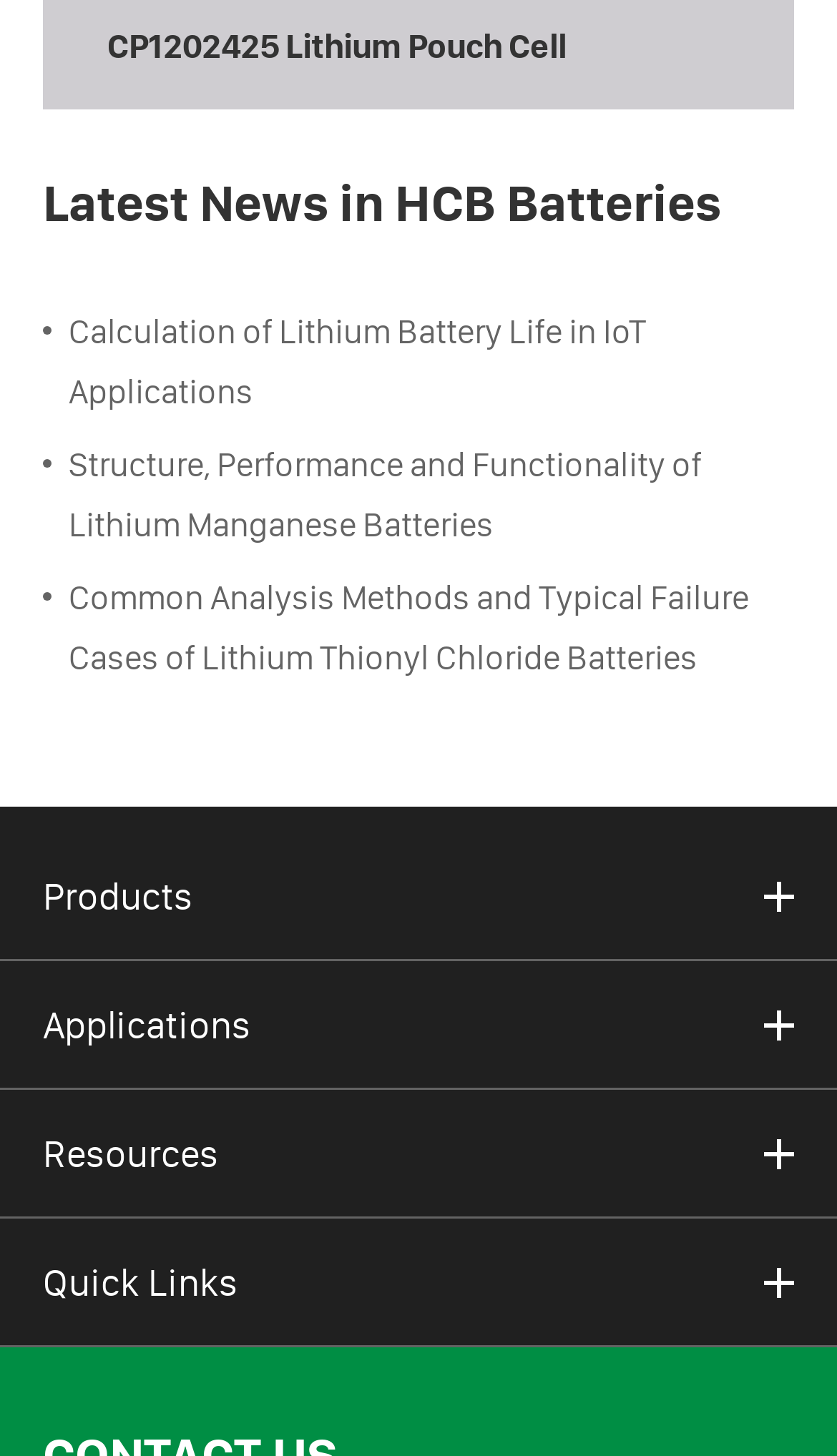What is the topic of the latest news?
Look at the screenshot and provide an in-depth answer.

The topic of the latest news is HCB Batteries, which can be inferred from the heading 'Latest News in HCB Batteries' at the top of the webpage.